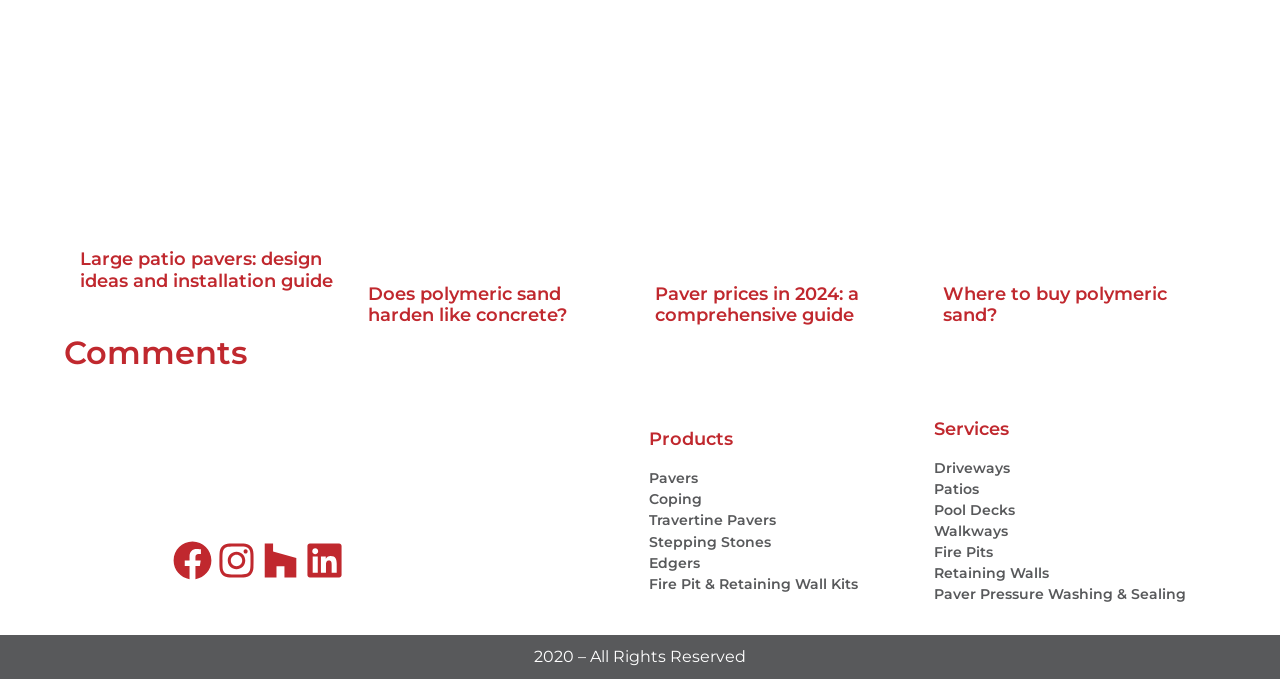What is the last product listed?
Provide a fully detailed and comprehensive answer to the question.

The products listed on the webpage are Pavers, Coping, Travertine Pavers, Stepping Stones, Edgers, and Fire Pit & Retaining Wall Kits, with the last one being Fire Pit & Retaining Wall Kits.